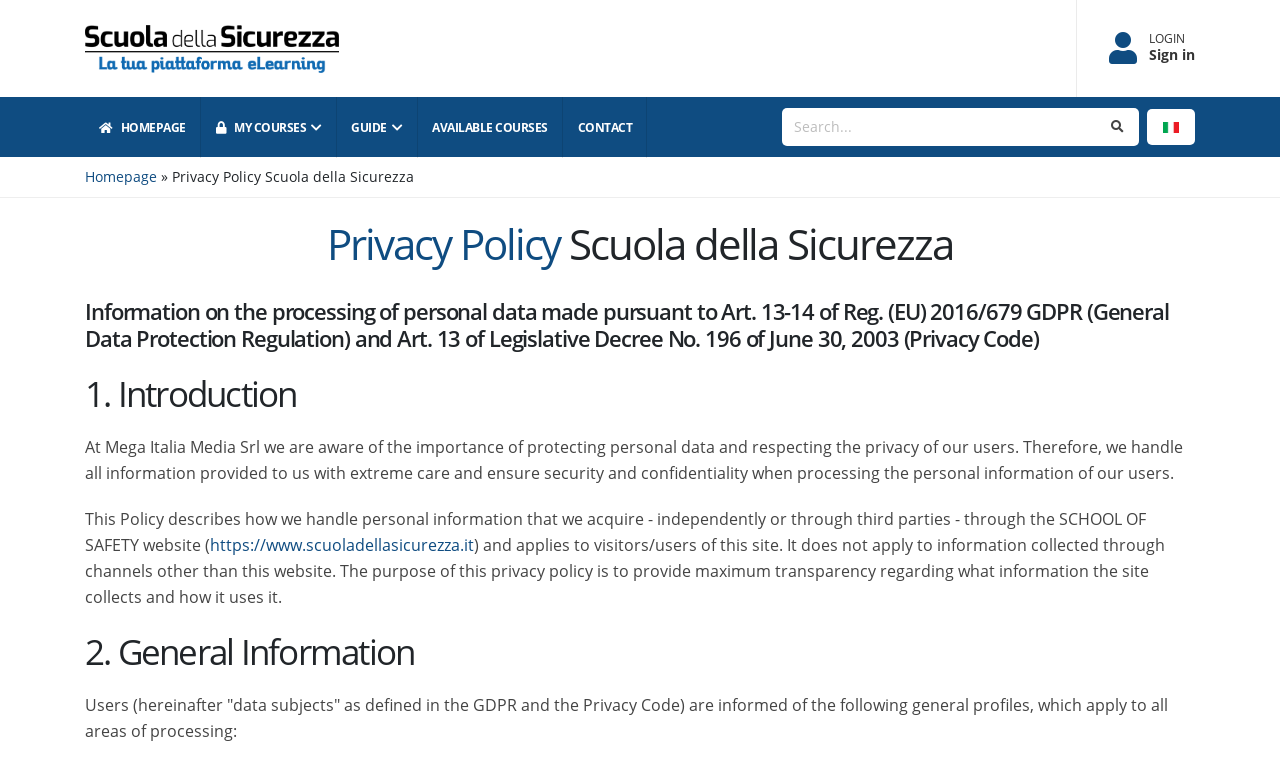Respond with a single word or short phrase to the following question: 
What is the website about?

School of Safety